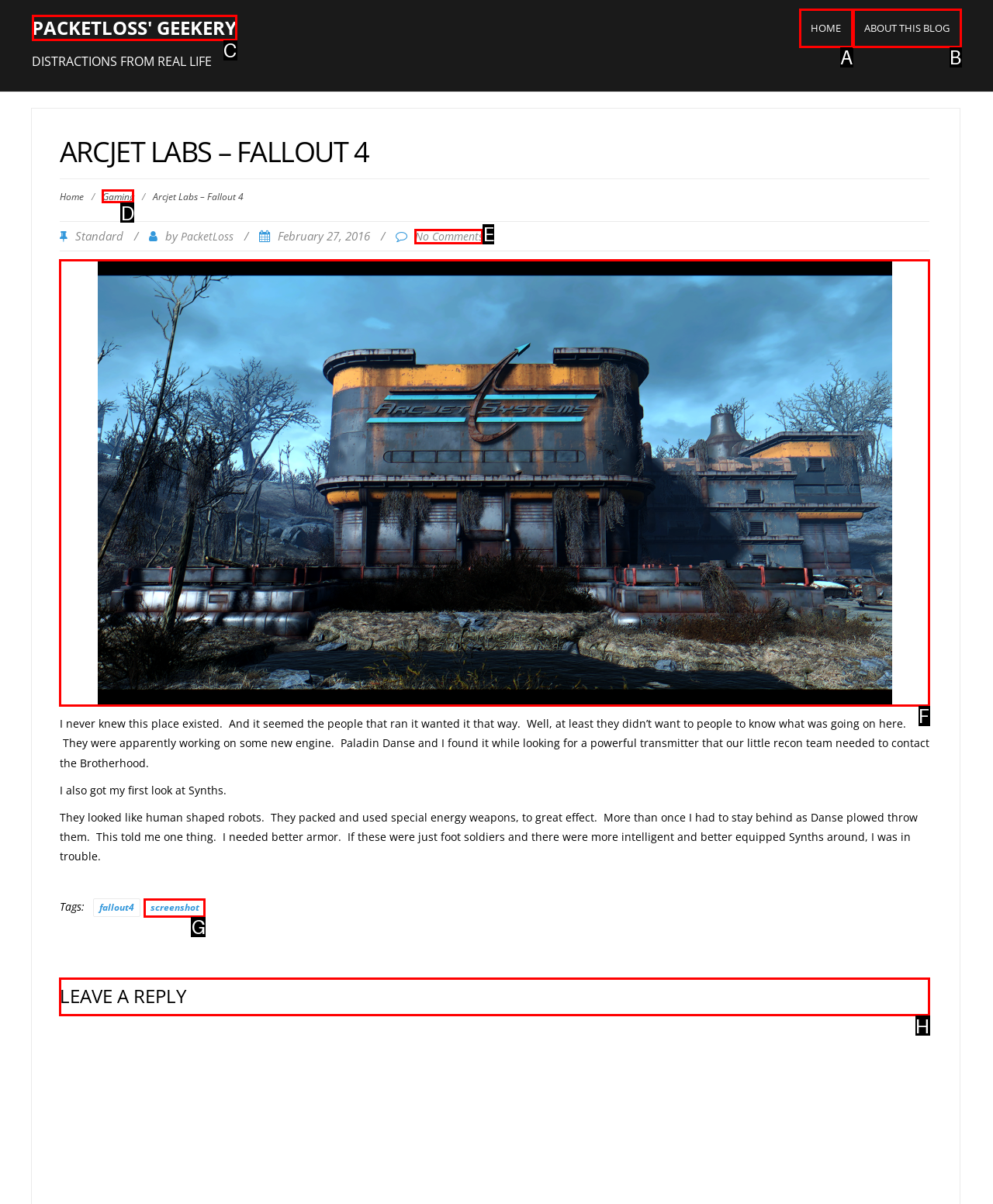Determine the letter of the UI element I should click on to complete the task: Check SCIENTISTS from the provided choices in the screenshot.

None